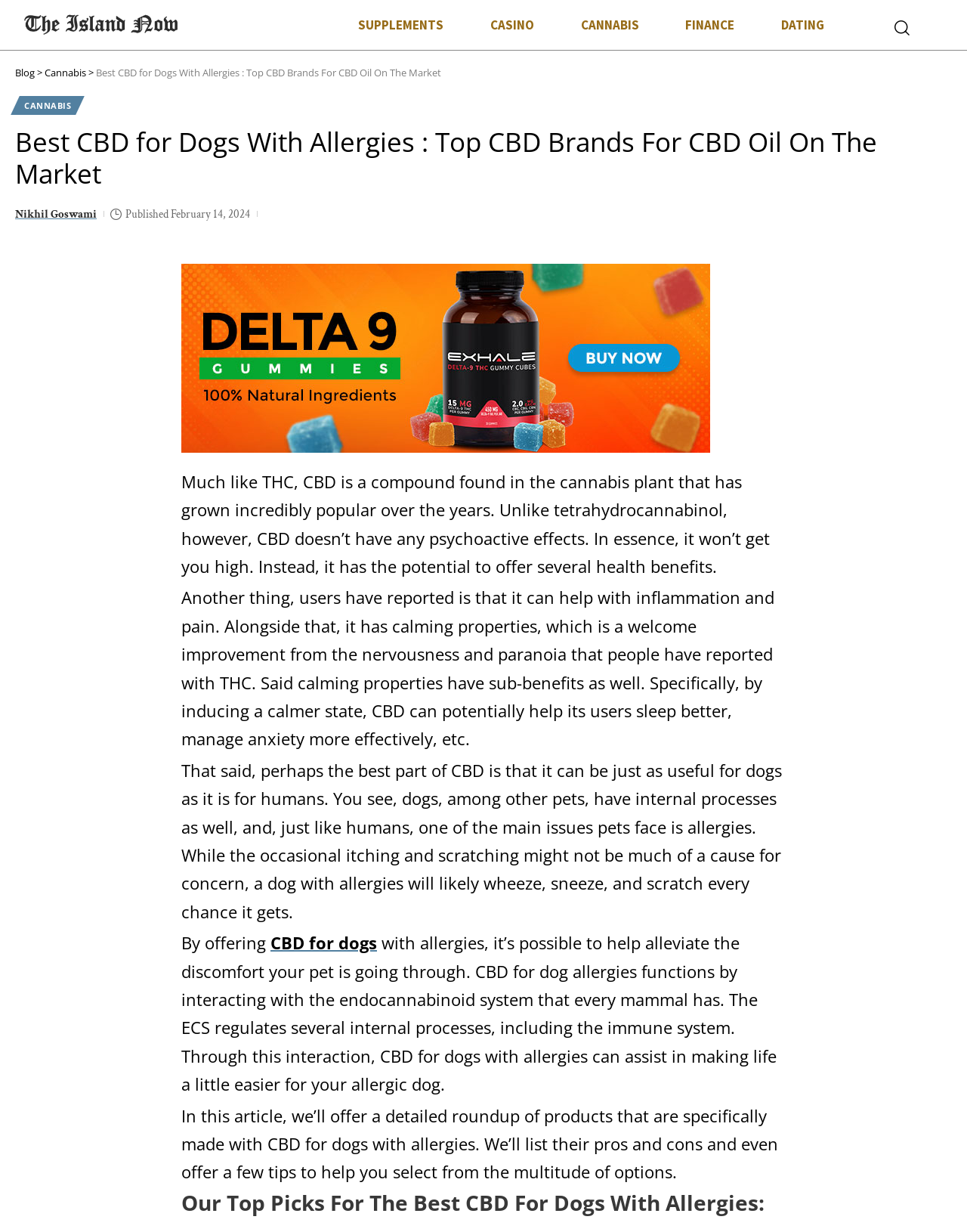Provide the bounding box coordinates of the UI element this sentence describes: "CASINO".

[0.483, 0.006, 0.576, 0.034]